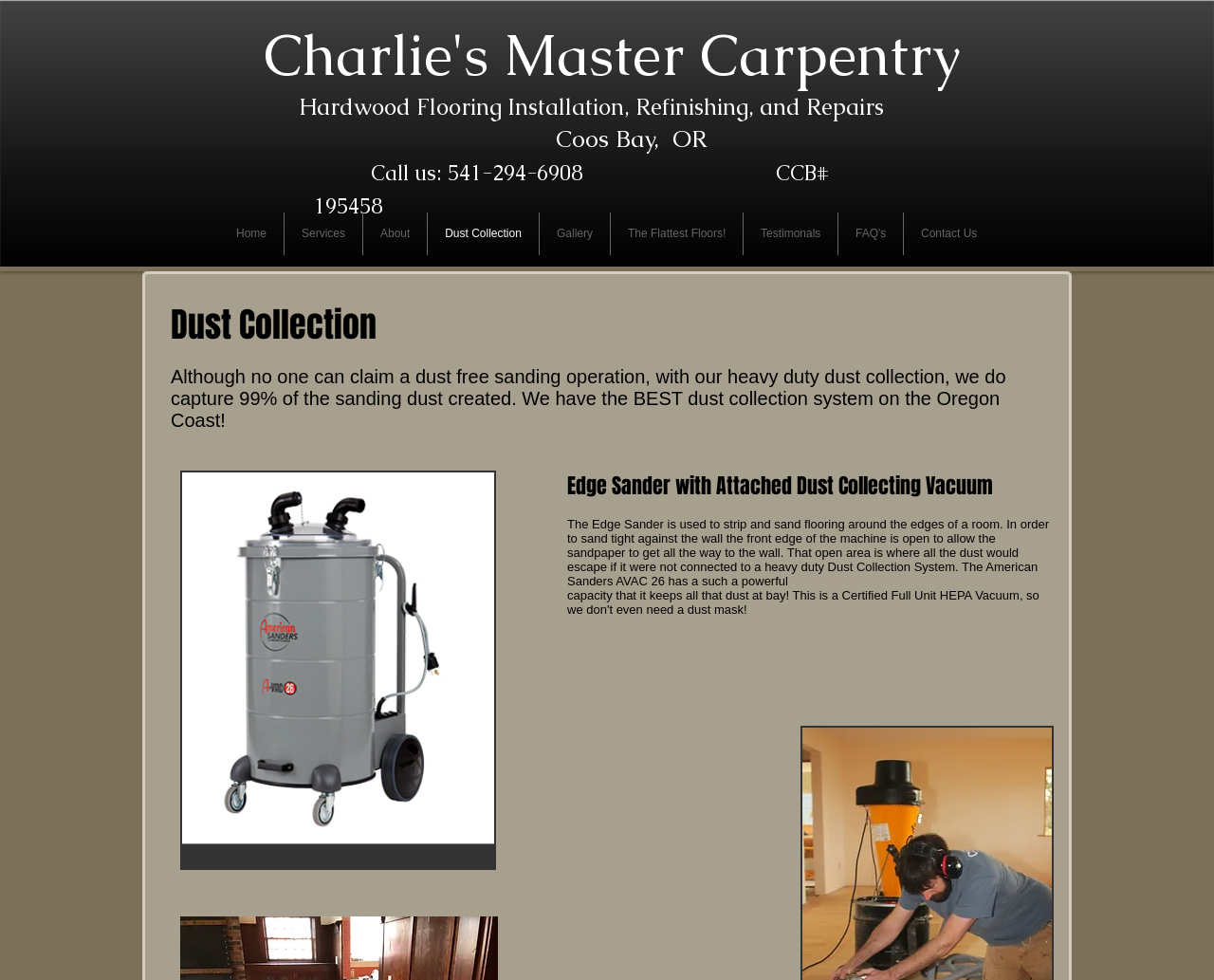Convey a detailed summary of the webpage, mentioning all key elements.

The webpage is about Charlie's Master Carpentry, specifically focusing on dust collection services. At the top, there is a heading that reads "Charlie's Master Carpentry" followed by a brief description of the company's services, including hardwood flooring installation, refinishing, and repairs. Below this, there is a heading that provides the company's location, Coos Bay, OR, along with a phone number and a license number.

On the left side of the page, there is a navigation menu with links to various sections of the website, including Home, Services, About, Dust Collection, Gallery, The Flattest Floors!, Testimonals, FAQ's, and Contact Us.

The main content of the page is about dust collection, with a heading that reads "Dust Collection" followed by a brief description of the company's dust collection system, which claims to capture 99% of sanding dust. Below this, there is an image of a dust collection system in action.

Further down the page, there is another heading that reads "Edge Sander with Attached Dust Collecting Vacuum" followed by a description of the edge sander machine and how it is connected to a heavy-duty dust collection system.